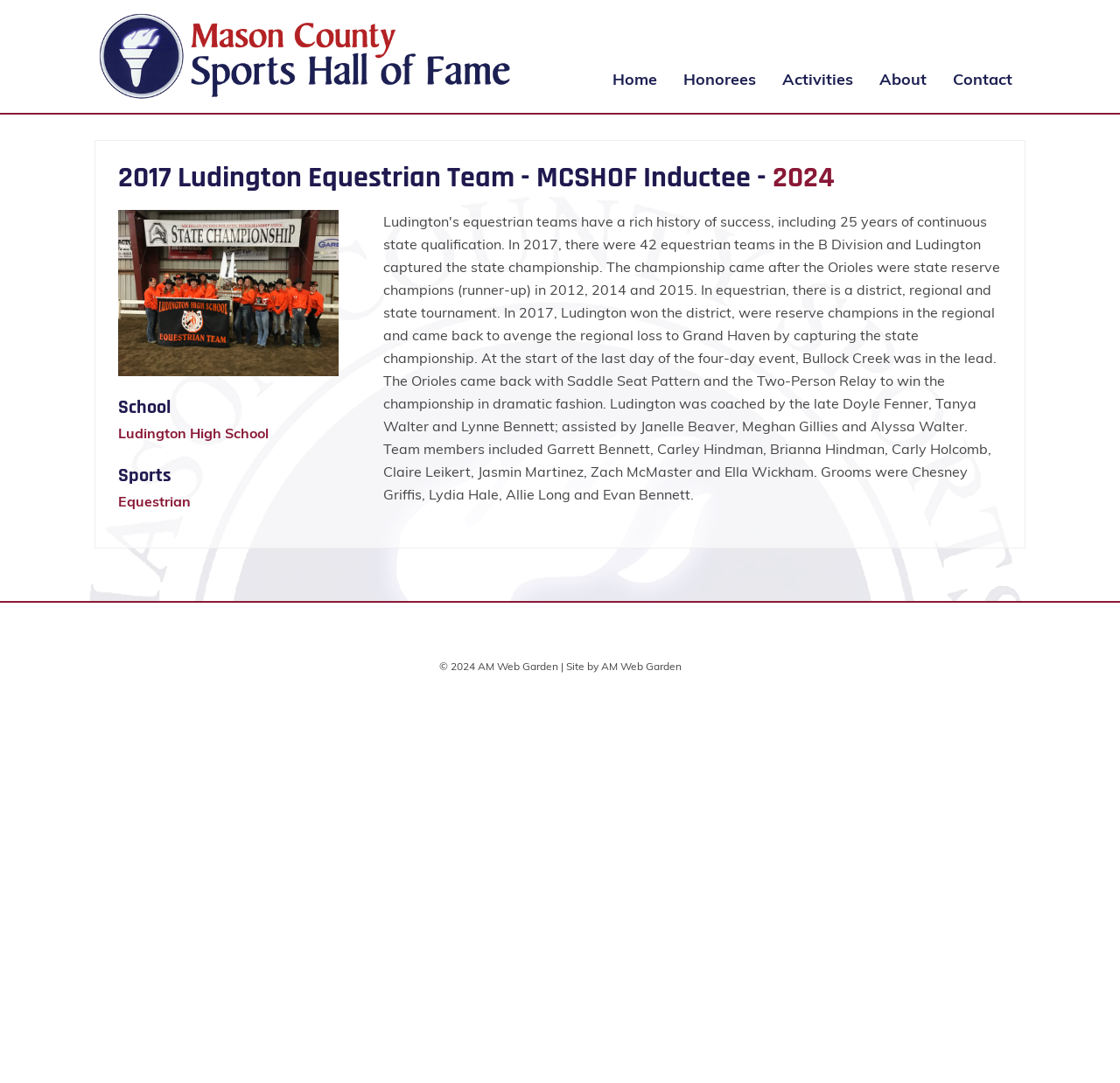Determine the bounding box coordinates for the clickable element required to fulfill the instruction: "learn about Equestrian". Provide the coordinates as four float numbers between 0 and 1, i.e., [left, top, right, bottom].

[0.105, 0.454, 0.17, 0.471]